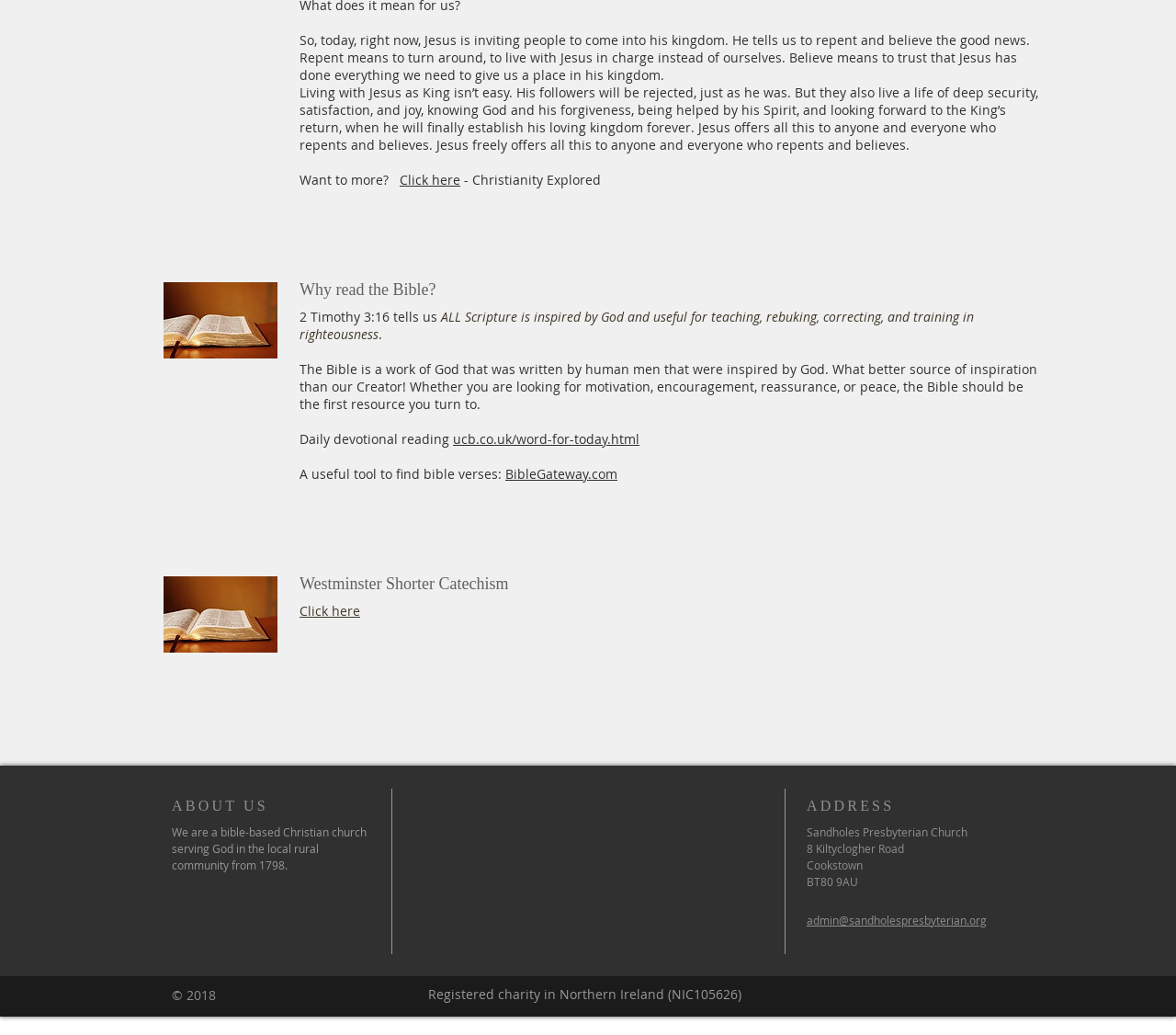Answer the question in one word or a short phrase:
What is the purpose of the Bible?

Teaching, rebuking, correcting, and training in righteousness